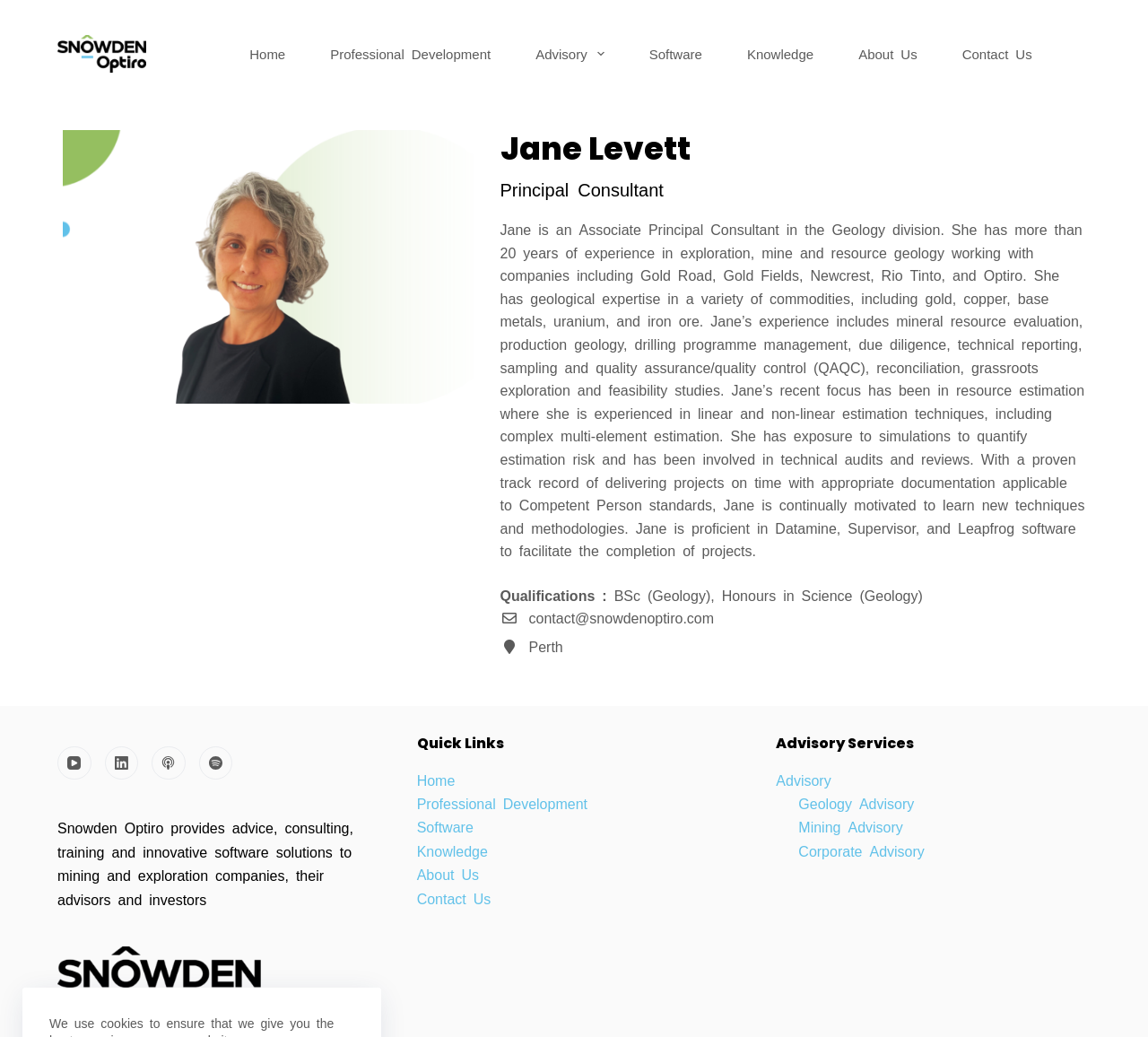Please identify the bounding box coordinates of the region to click in order to complete the task: "Contact Snowden Optiro via email". The coordinates must be four float numbers between 0 and 1, specified as [left, top, right, bottom].

[0.461, 0.588, 0.622, 0.602]